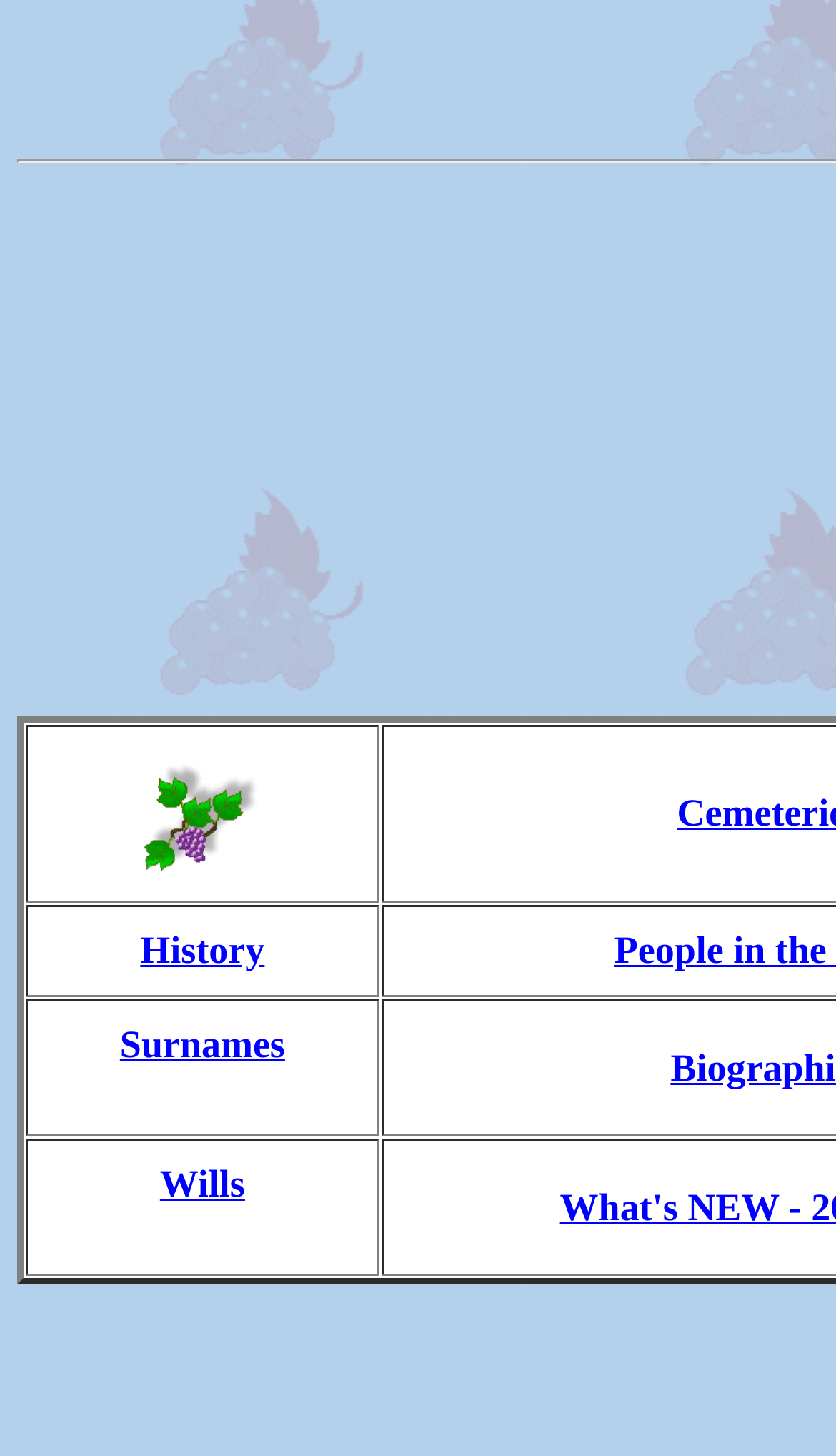Respond with a single word or phrase:
How many grid cells are there?

3